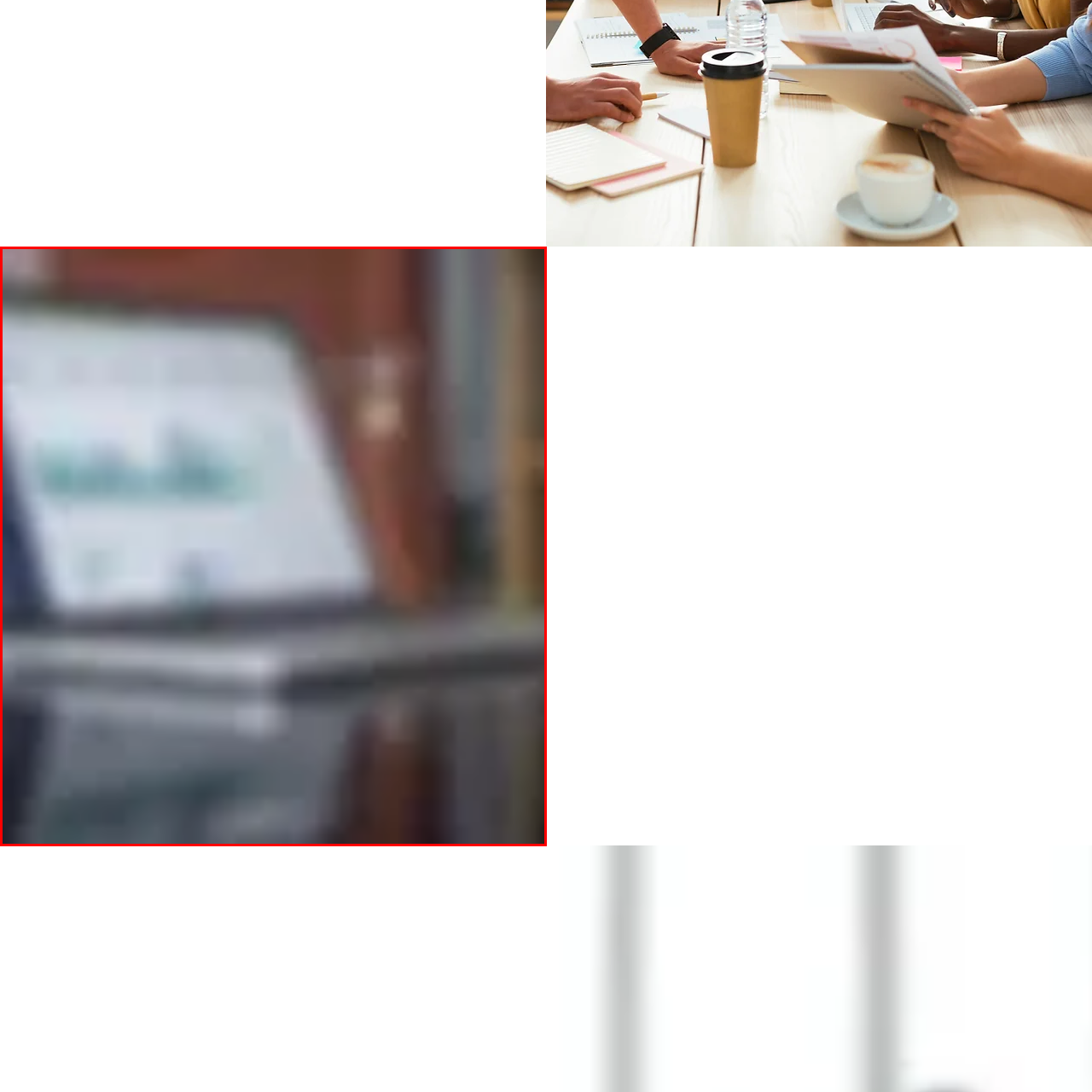Inspect the area enclosed by the red box and reply to the question using only one word or a short phrase: 
What is the focus of the content adjacent to the image?

Innovation and efficiency